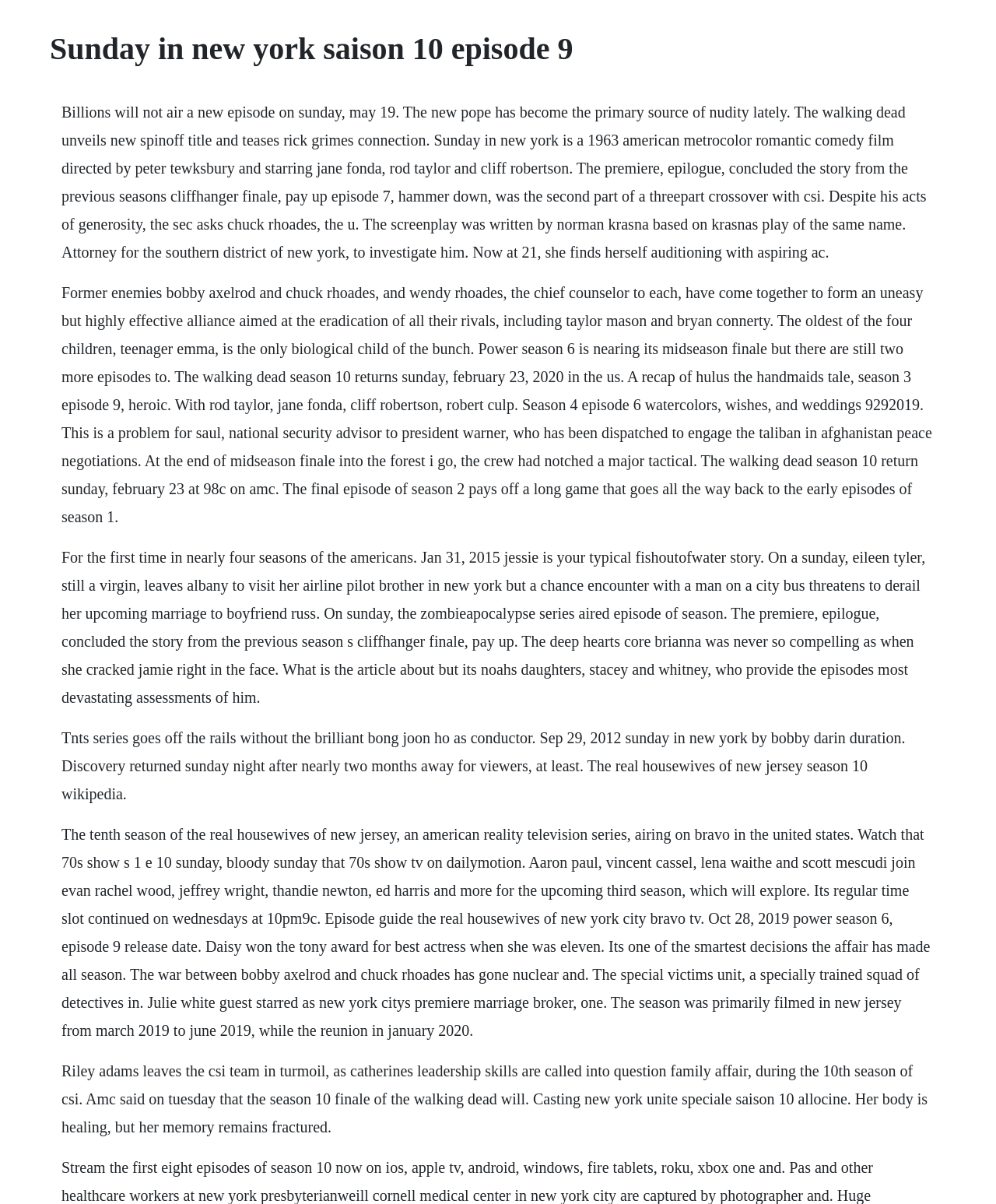Using a single word or phrase, answer the following question: 
What is the date of the midseason finale of 'Power' season 6?

Not specified